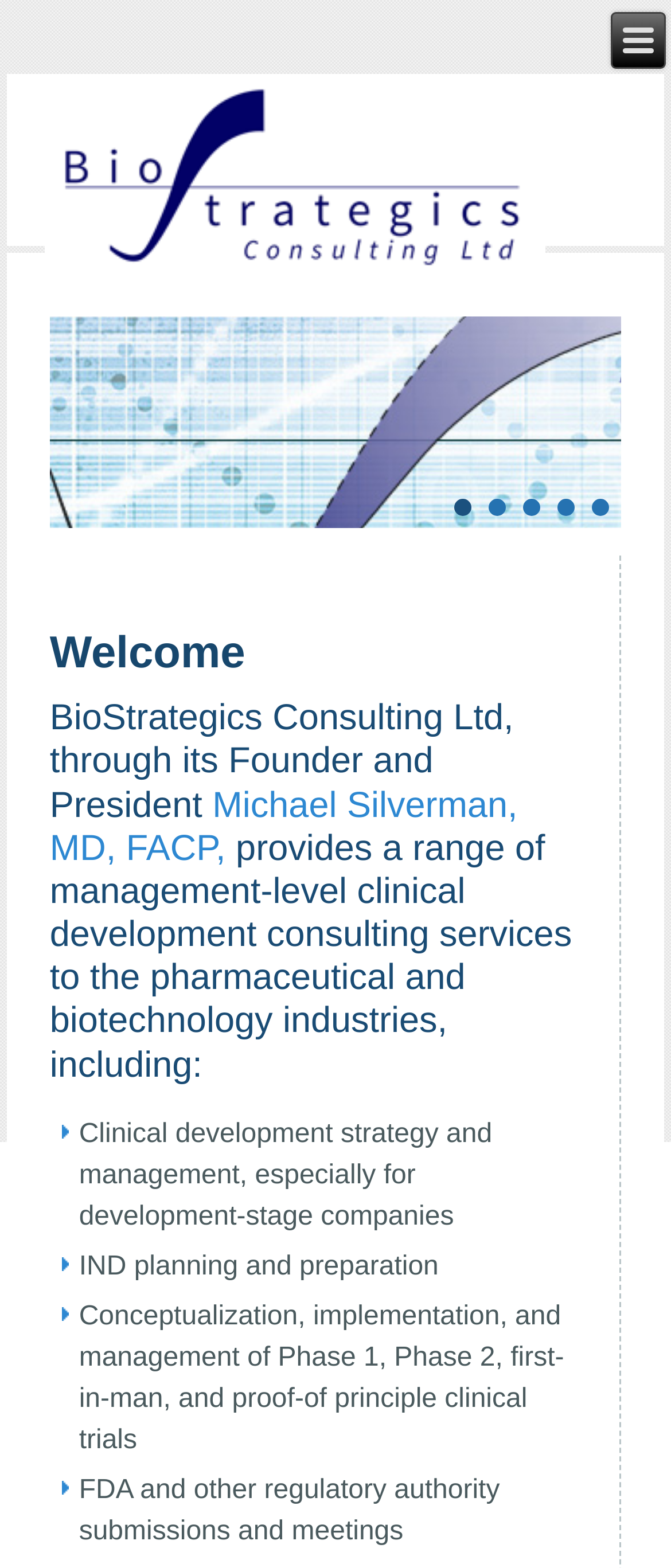What is one of the services provided by BioStrategics Consulting Ltd? Using the information from the screenshot, answer with a single word or phrase.

Clinical development strategy and management